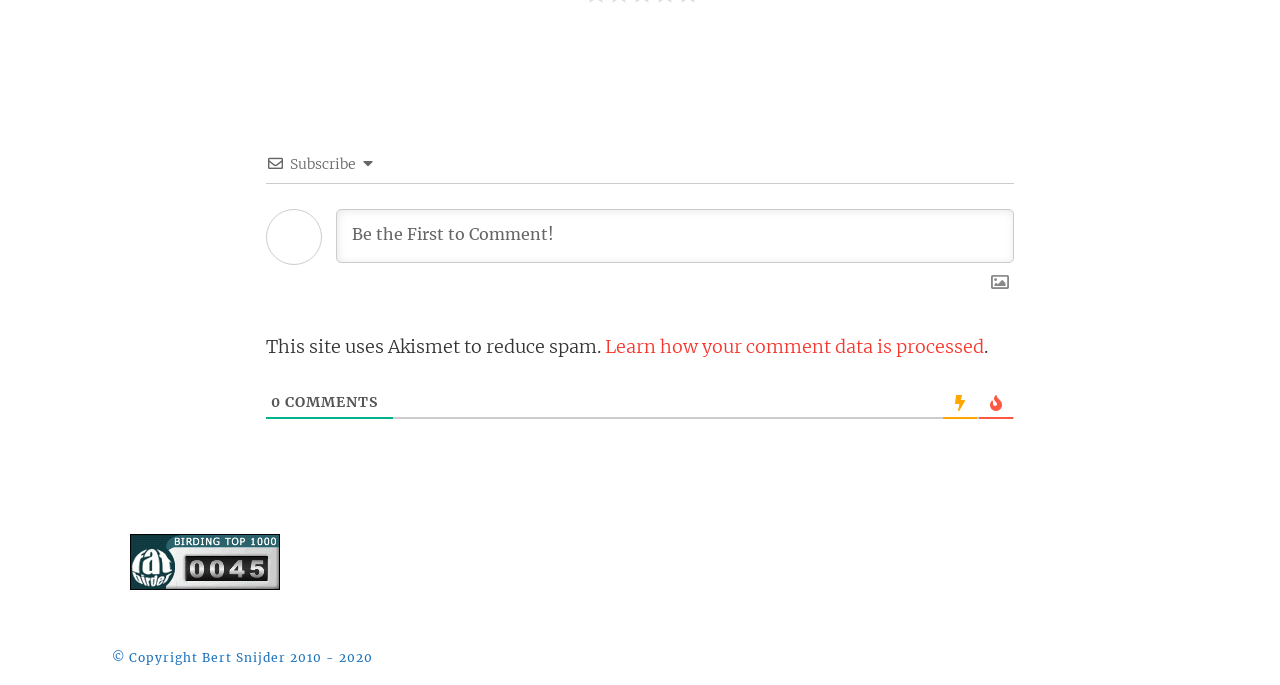Identify the bounding box coordinates for the UI element mentioned here: "alt="Fatbirder's Top 1000 Birding Websites"". Provide the coordinates as four float values between 0 and 1, i.e., [left, top, right, bottom].

[0.102, 0.843, 0.219, 0.865]